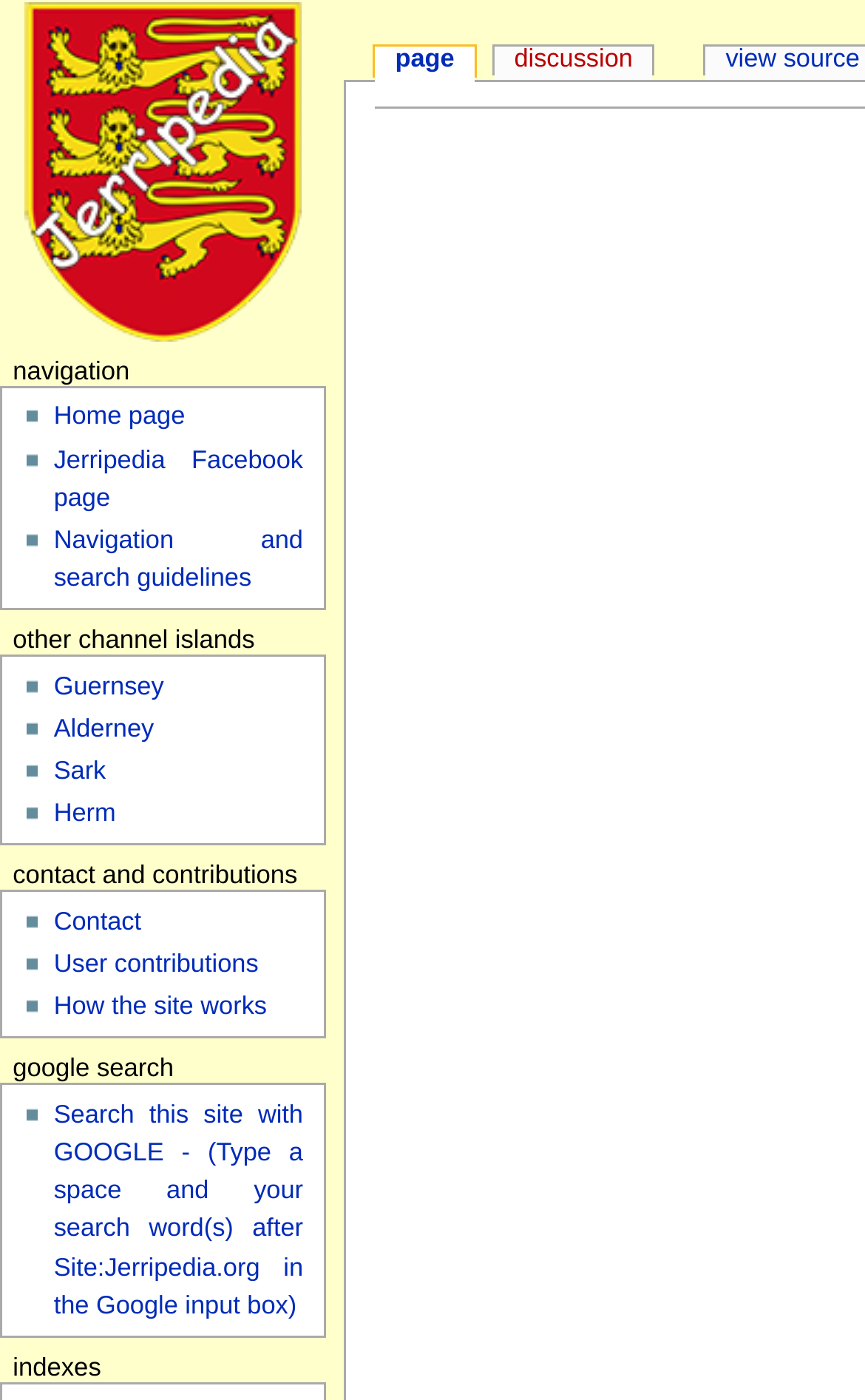Identify the bounding box coordinates for the UI element described as: "Contact". The coordinates should be provided as four floats between 0 and 1: [left, top, right, bottom].

[0.062, 0.65, 0.163, 0.669]